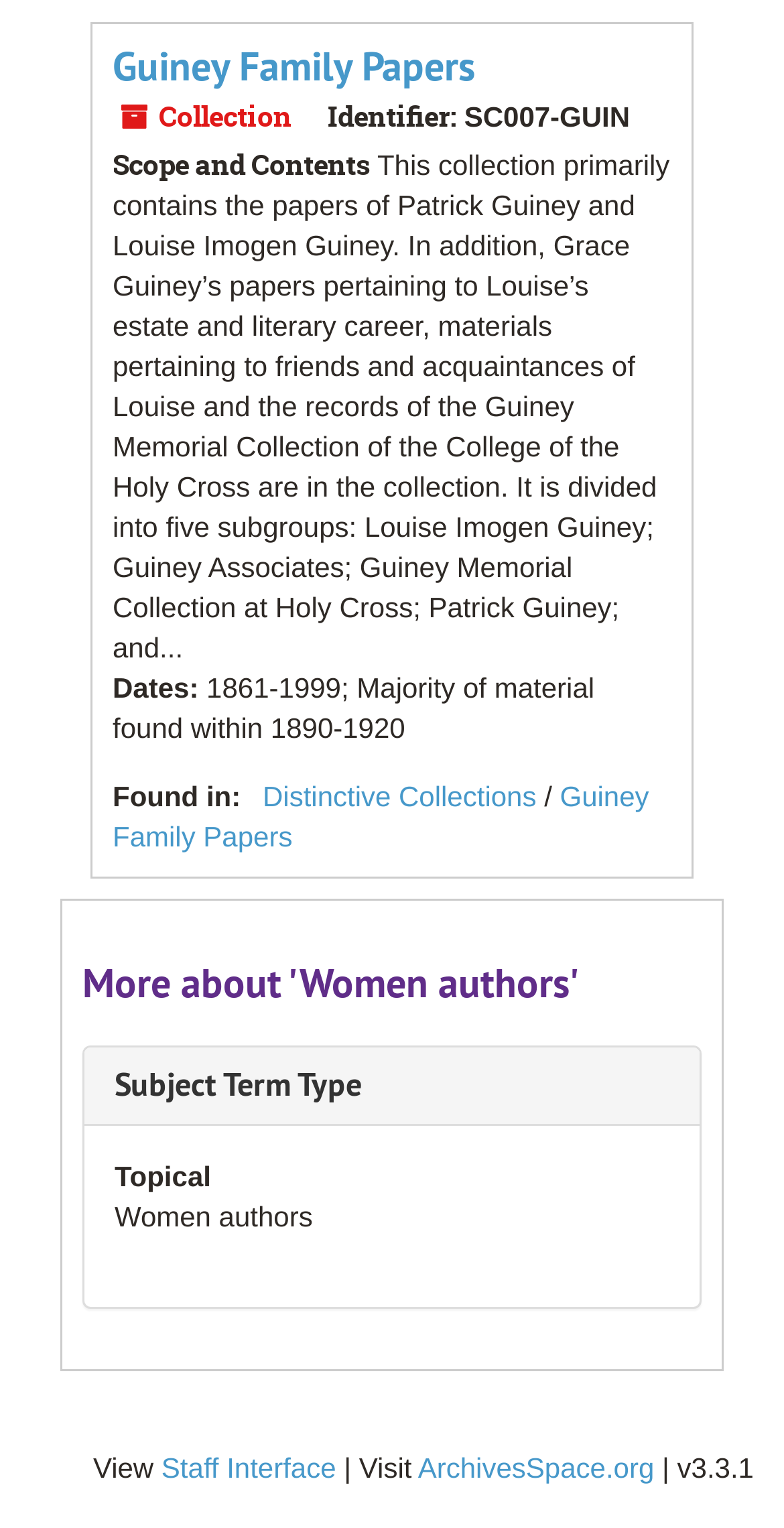What is the name of the website that can be visited?
Answer the question with as much detail as possible.

The name of the website that can be visited can be found in the link element at the bottom of the page, which reads 'ArchivesSpace.org'.